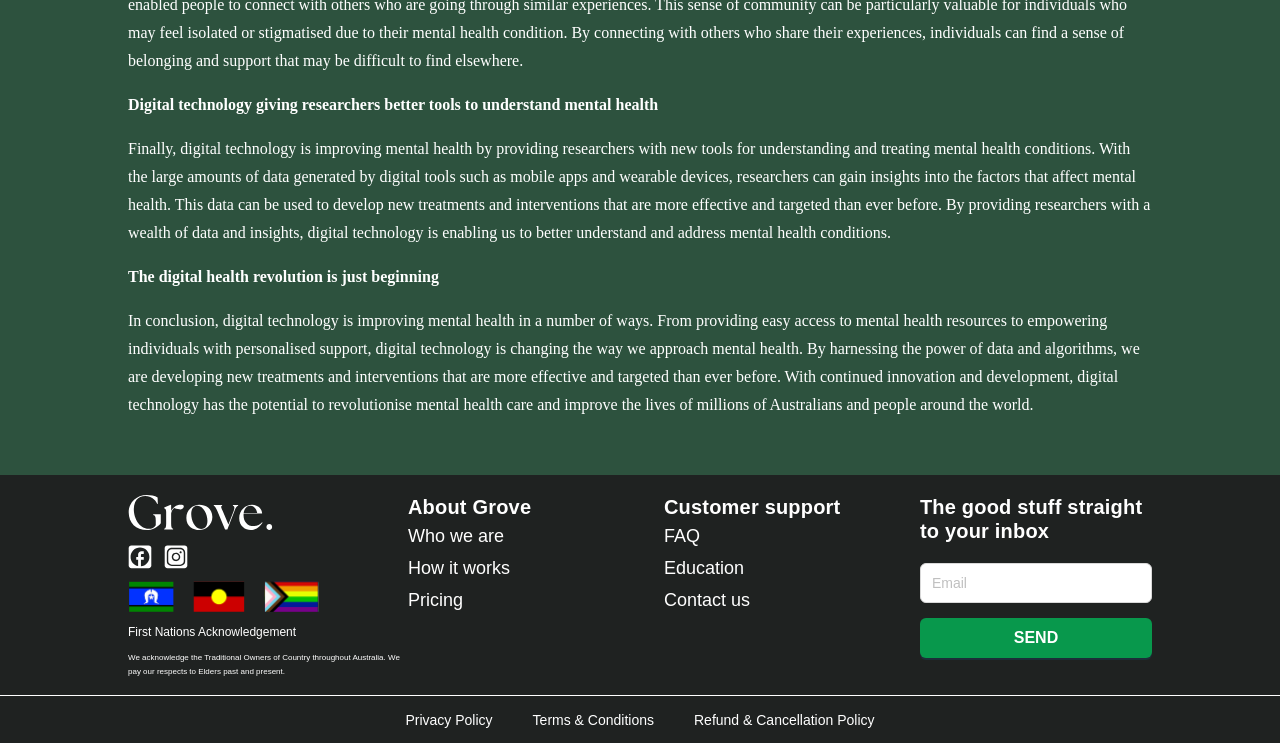Identify the bounding box coordinates for the region to click in order to carry out this instruction: "View FAQ". Provide the coordinates using four float numbers between 0 and 1, formatted as [left, top, right, bottom].

[0.519, 0.708, 0.547, 0.735]